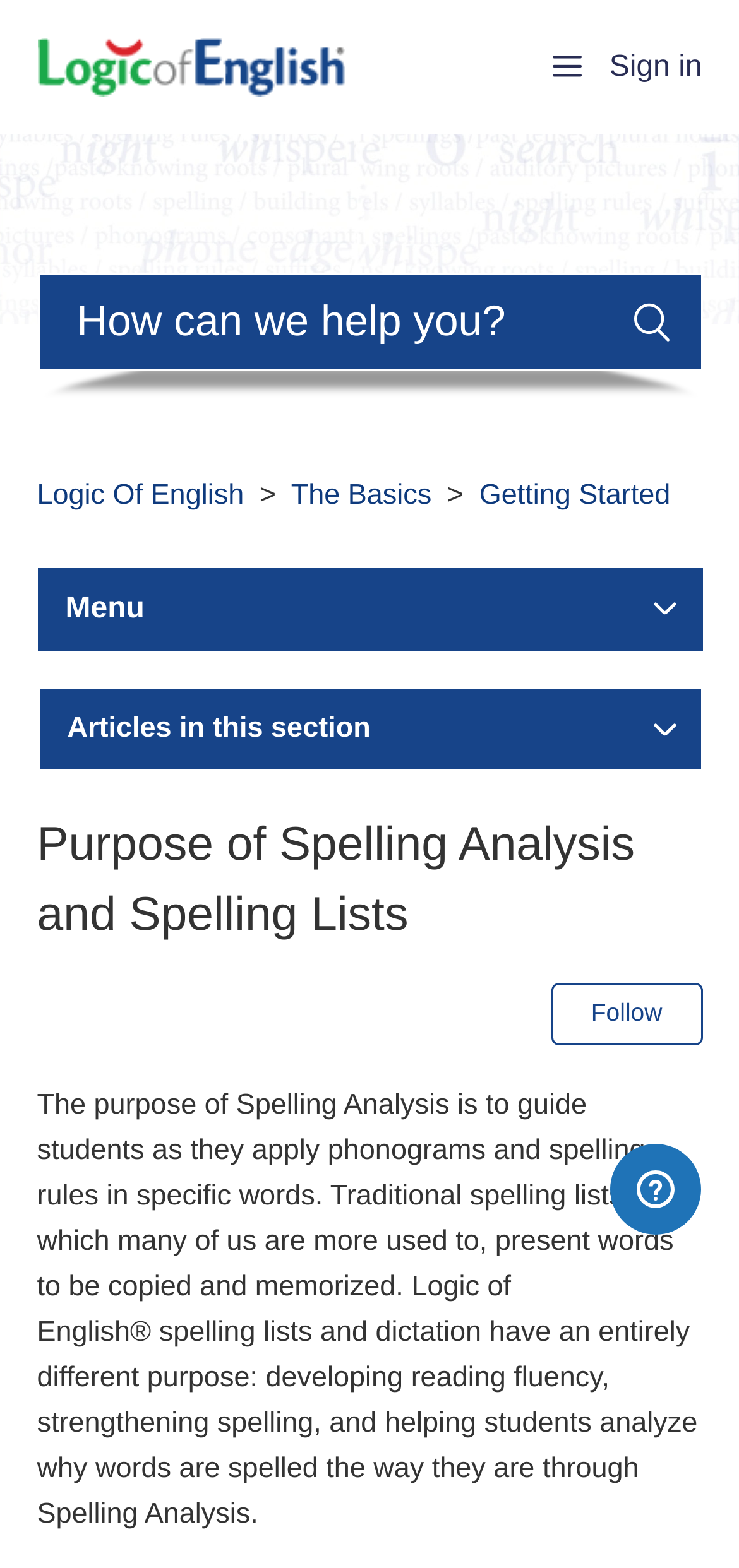Extract the main heading from the webpage content.

Purpose of Spelling Analysis and Spelling Lists